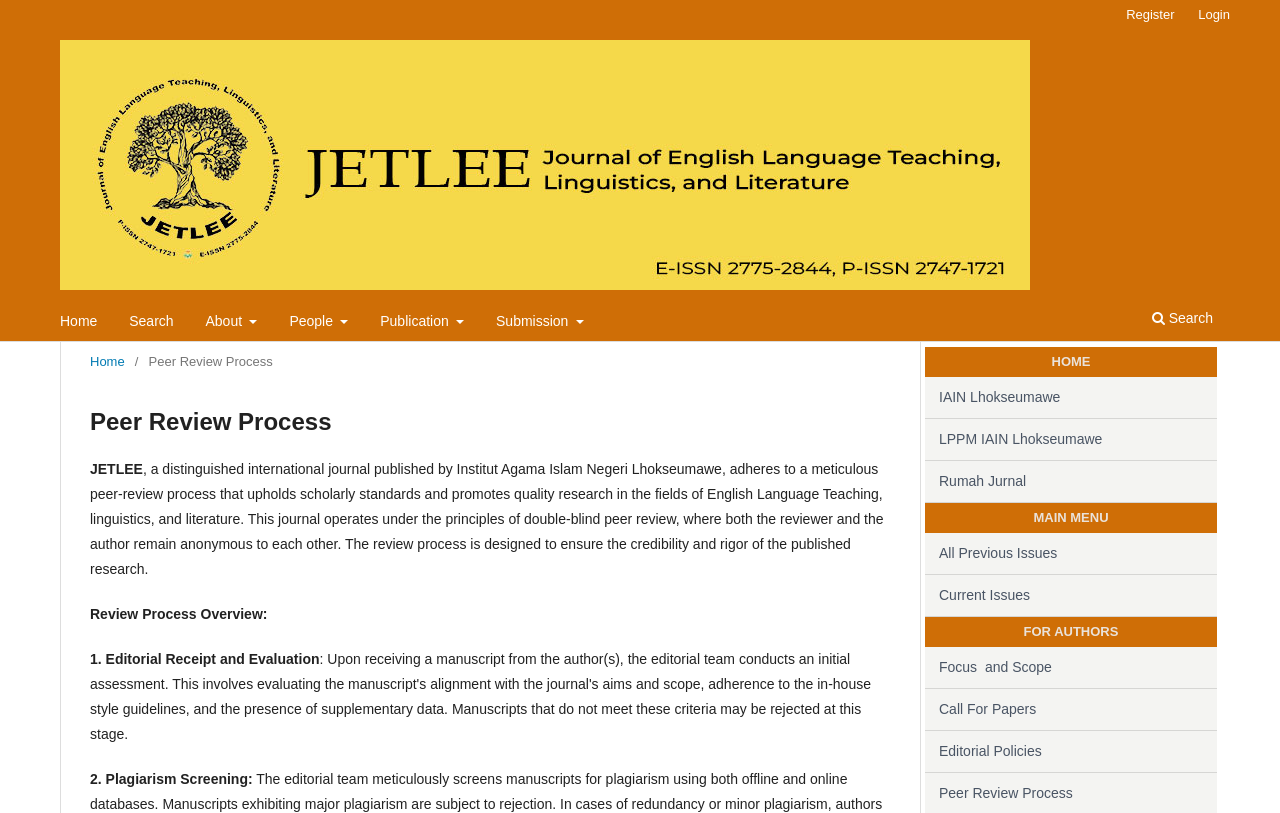Locate the bounding box coordinates of the element that should be clicked to fulfill the instruction: "go to home page".

[0.047, 0.37, 0.076, 0.419]